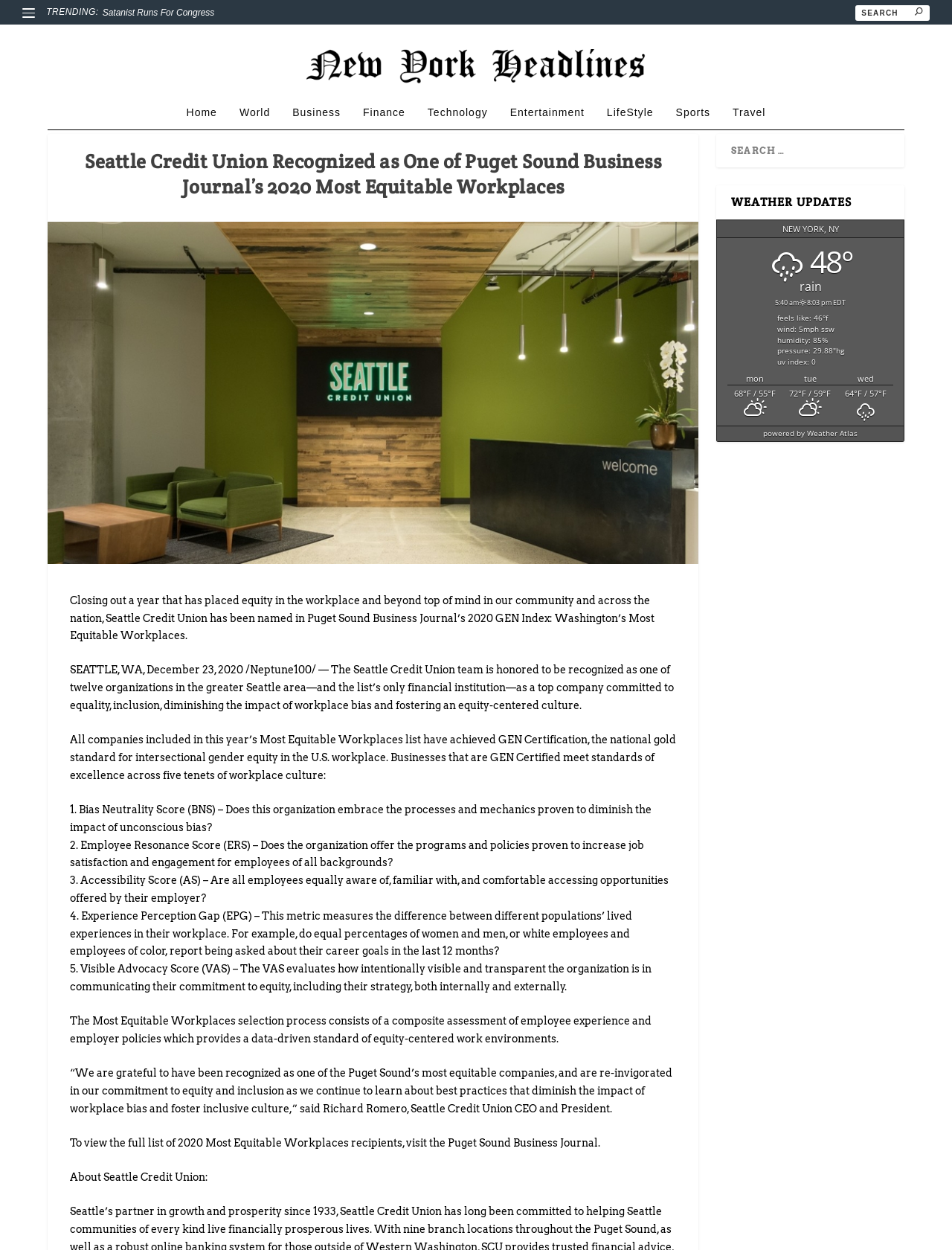Please identify the coordinates of the bounding box that should be clicked to fulfill this instruction: "Check the weather updates".

[0.752, 0.157, 0.95, 0.185]